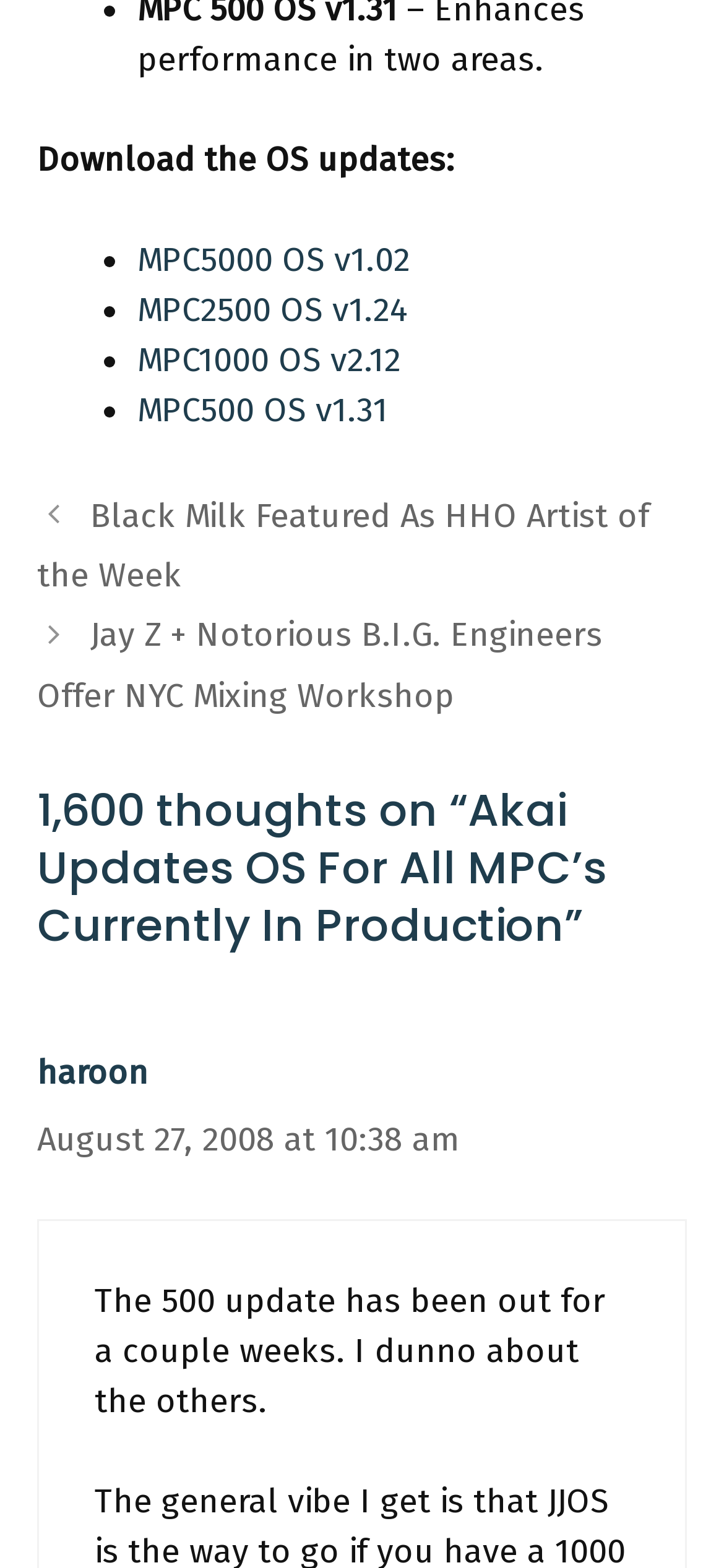Determine the bounding box coordinates for the clickable element to execute this instruction: "Download the app on Apple Store". Provide the coordinates as four float numbers between 0 and 1, i.e., [left, top, right, bottom].

None